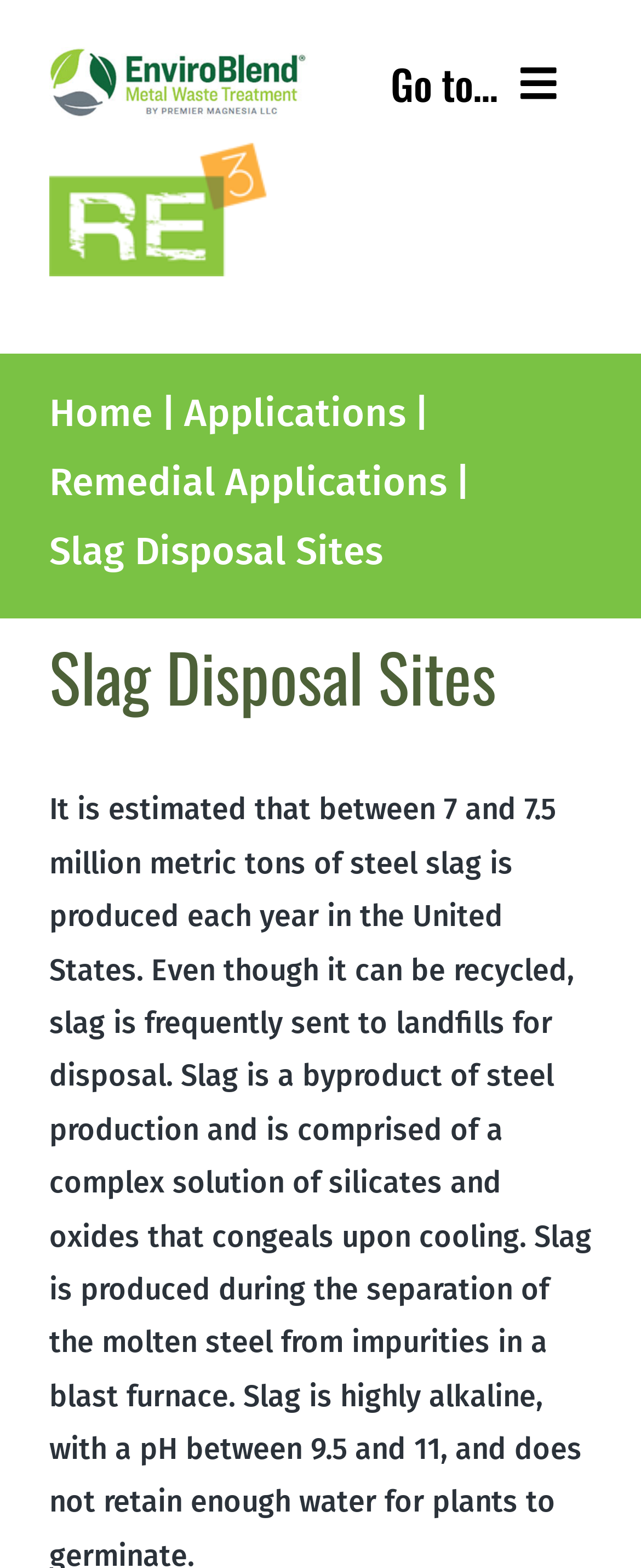Identify the bounding box coordinates of the region I need to click to complete this instruction: "Click the Remedial Applications link".

[0.077, 0.293, 0.697, 0.322]